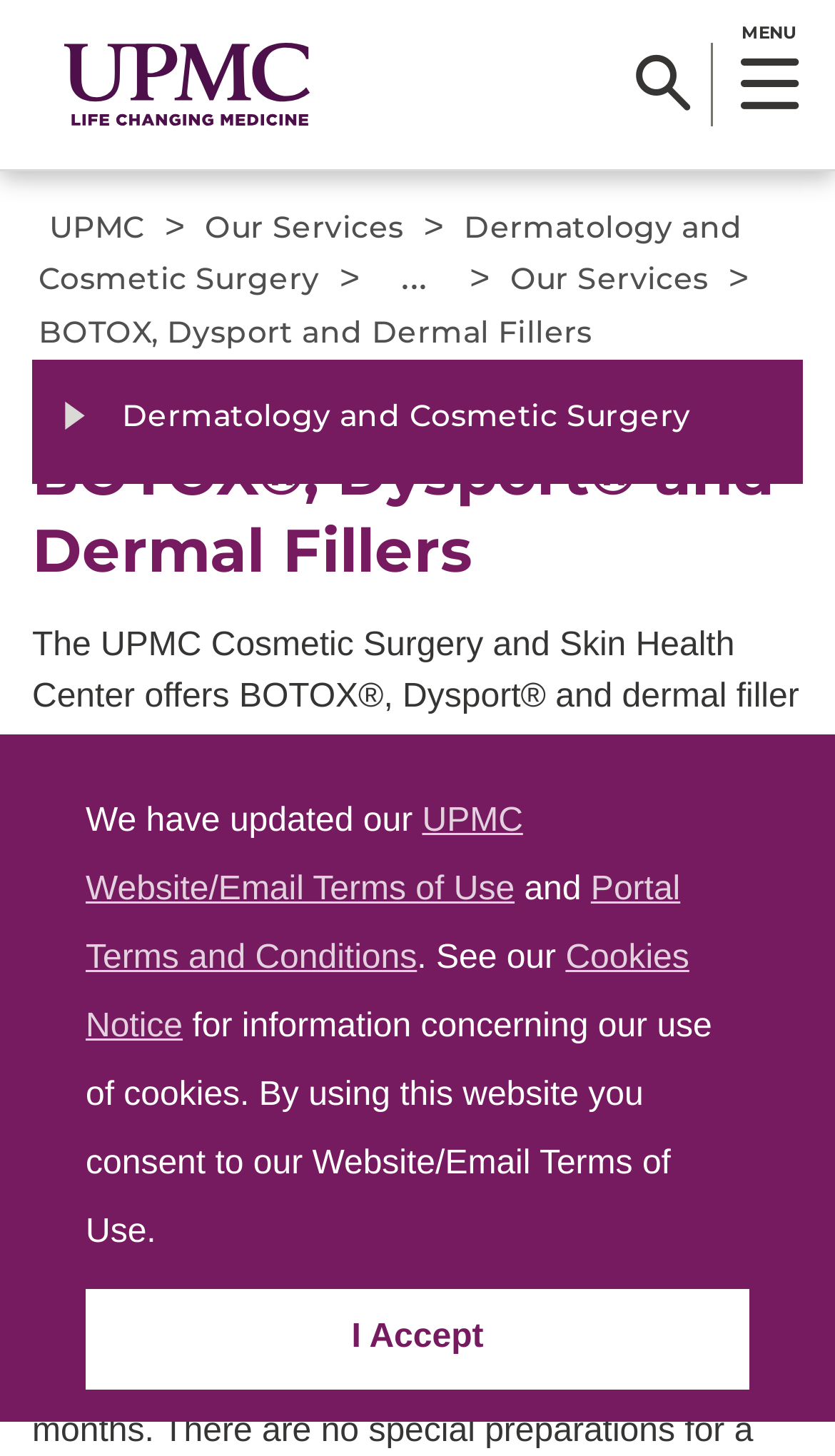Please identify the bounding box coordinates of the element's region that needs to be clicked to fulfill the following instruction: "Learn about BOTOX®". The bounding box coordinates should consist of four float numbers between 0 and 1, i.e., [left, top, right, bottom].

[0.038, 0.653, 0.962, 0.697]